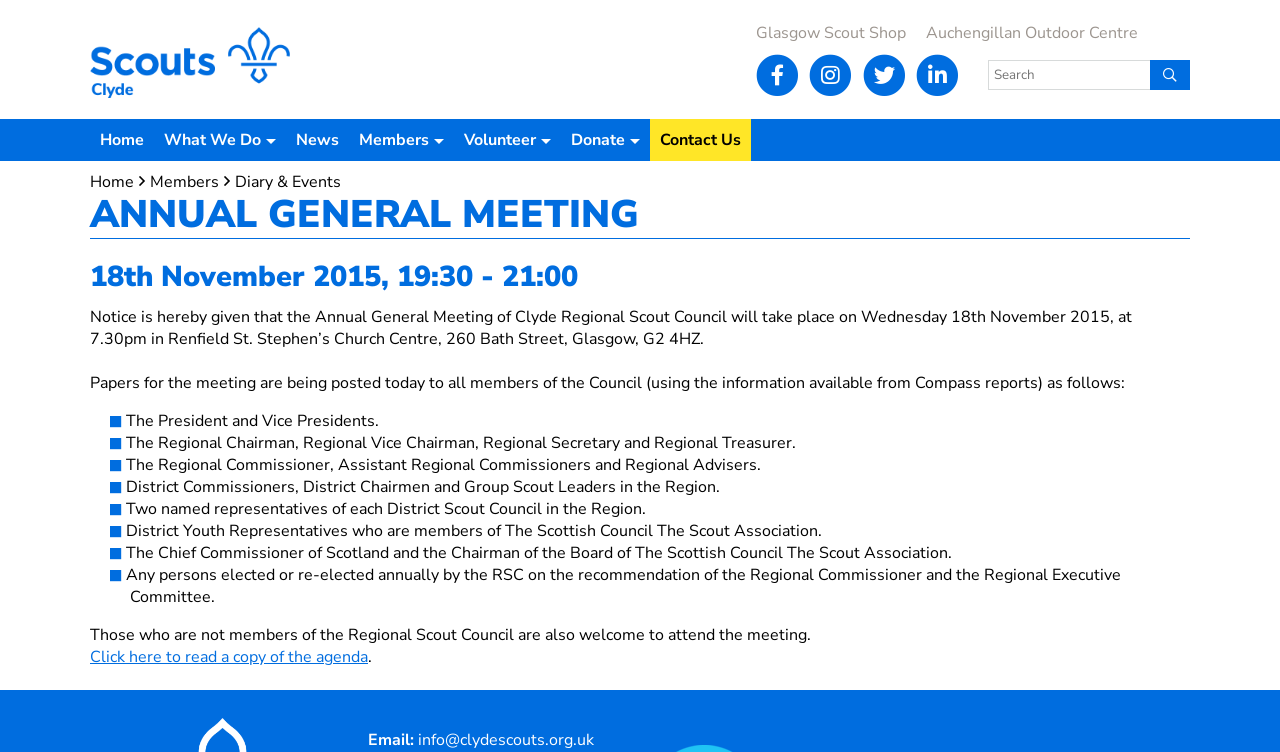Pinpoint the bounding box coordinates of the element to be clicked to execute the instruction: "Click the 'Click here to read a copy of the agenda' link".

[0.07, 0.86, 0.288, 0.889]